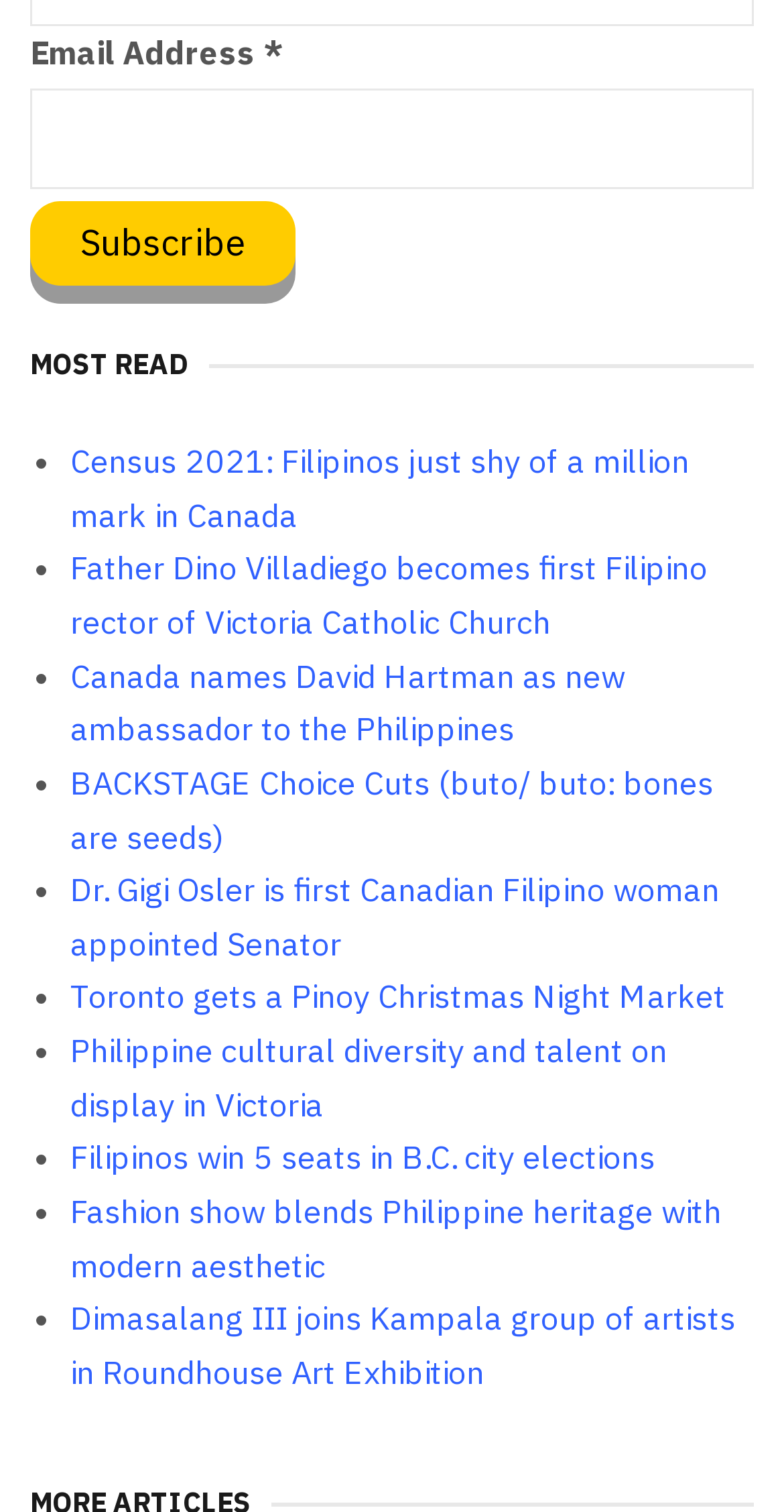Please analyze the image and provide a thorough answer to the question:
How many news articles are listed?

I counted the number of links with news article titles, starting from 'Census 2021: Filipinos just shy of a million mark in Canada' to 'Dimasalang III joins Kampala group of artists in Roundhouse Art Exhibition', and found 10 articles.